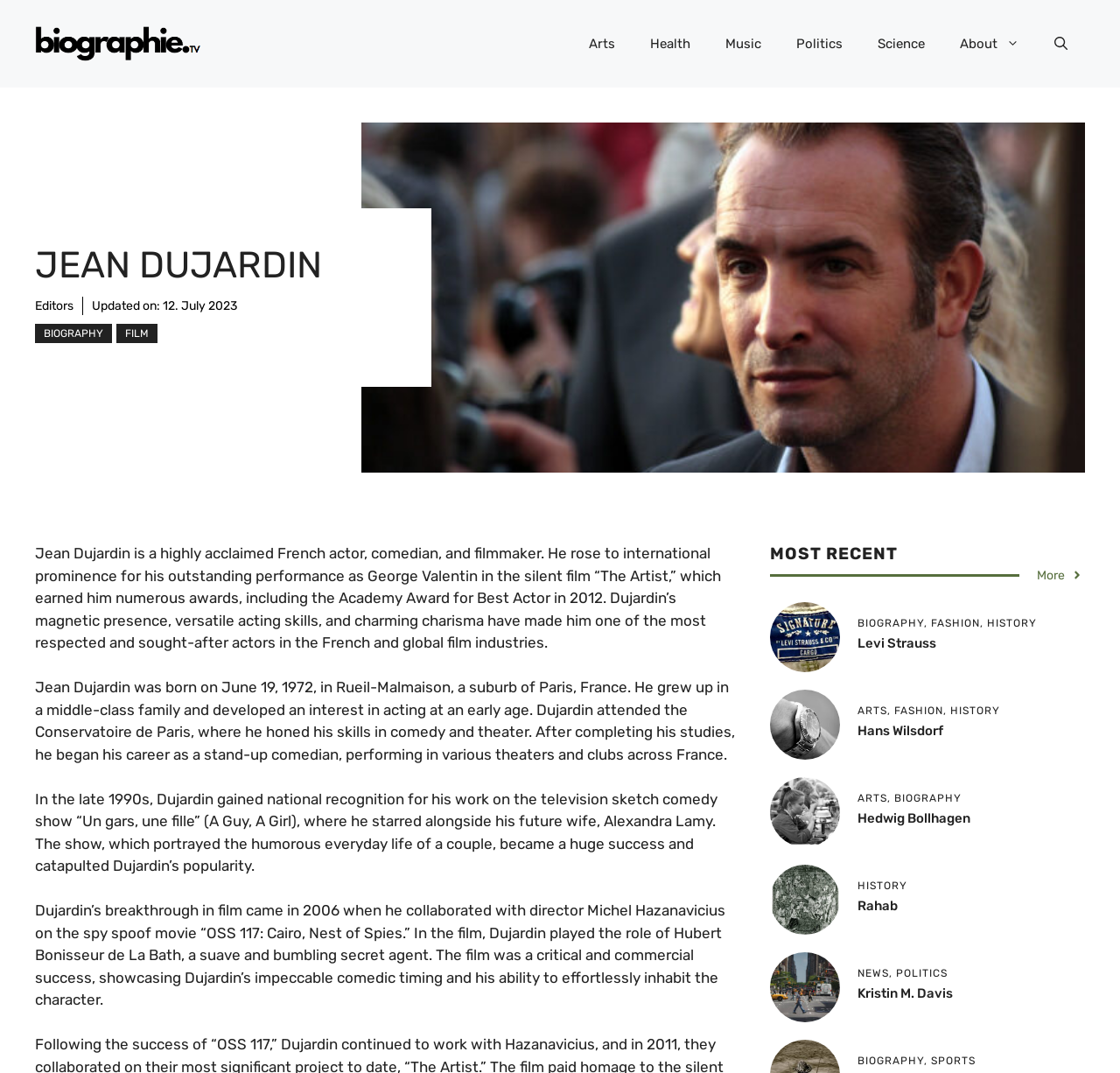Provide a thorough description of this webpage.

This webpage is about Jean Dujardin, a French actor, comedian, and filmmaker. At the top, there is a banner with the site's name "Biographie TV" and a navigation menu with links to various categories such as Arts, Health, Music, Politics, Science, and About. Below the banner, there is a heading with the title "JEAN DUJARDIN" and a link to "Editors" and a timestamp indicating when the page was last updated.

The main content of the page is divided into two sections. The first section is a biography of Jean Dujardin, which includes four paragraphs of text describing his life, career, and achievements. This section is accompanied by a large image that spans almost the entire width of the page.

The second section is a list of biographies of other notable individuals, including Levi Strauss, Hans Wilsdorf, Hedwig Bollhagen, Rahab, and Kristin M. Davis. Each biography is represented by a figure with a link to the full biography and an accompanying image. The biographies are categorized under headings such as "MOST RECENT", "BIOGRAPHY, FASHION, HISTORY", "ARTS, FASHION, HISTORY", and so on.

There are a total of 5 images on the page, including the large image accompanying Jean Dujardin's biography and the smaller images accompanying the other biographies. The page also has several links to other pages, including a link to "More" at the bottom of the page.